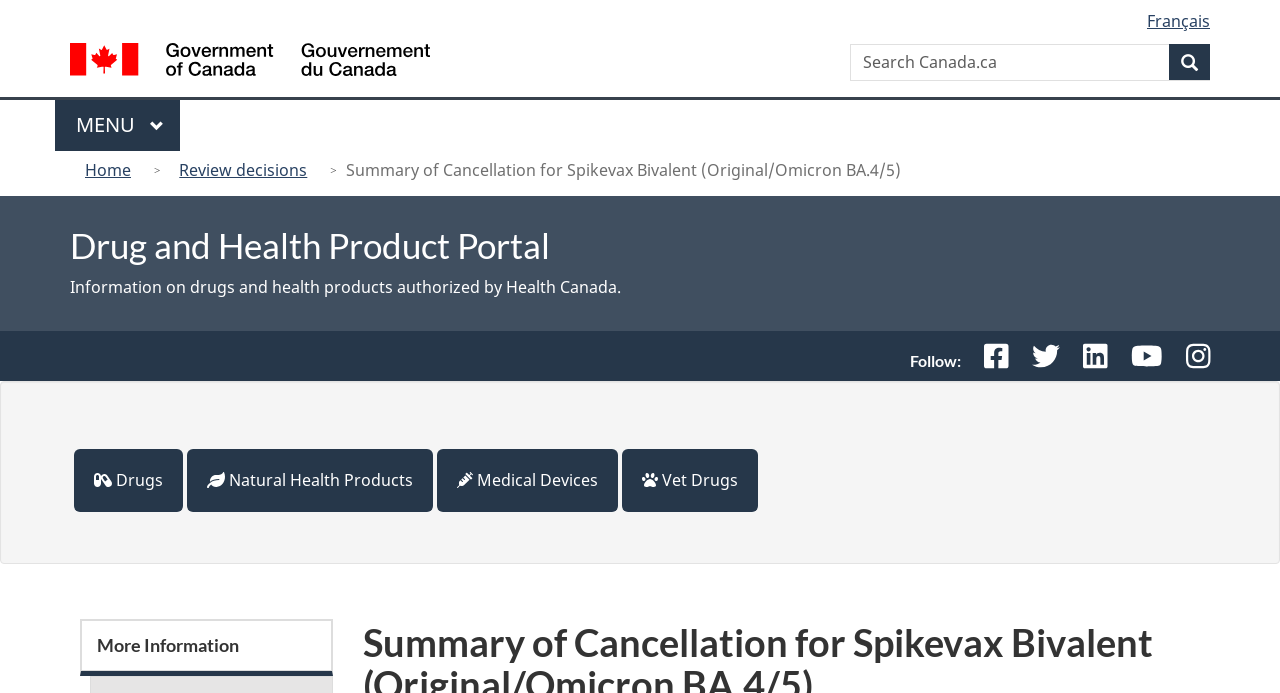Specify the bounding box coordinates of the area to click in order to follow the given instruction: "Expand the main menu."

[0.043, 0.145, 0.141, 0.218]